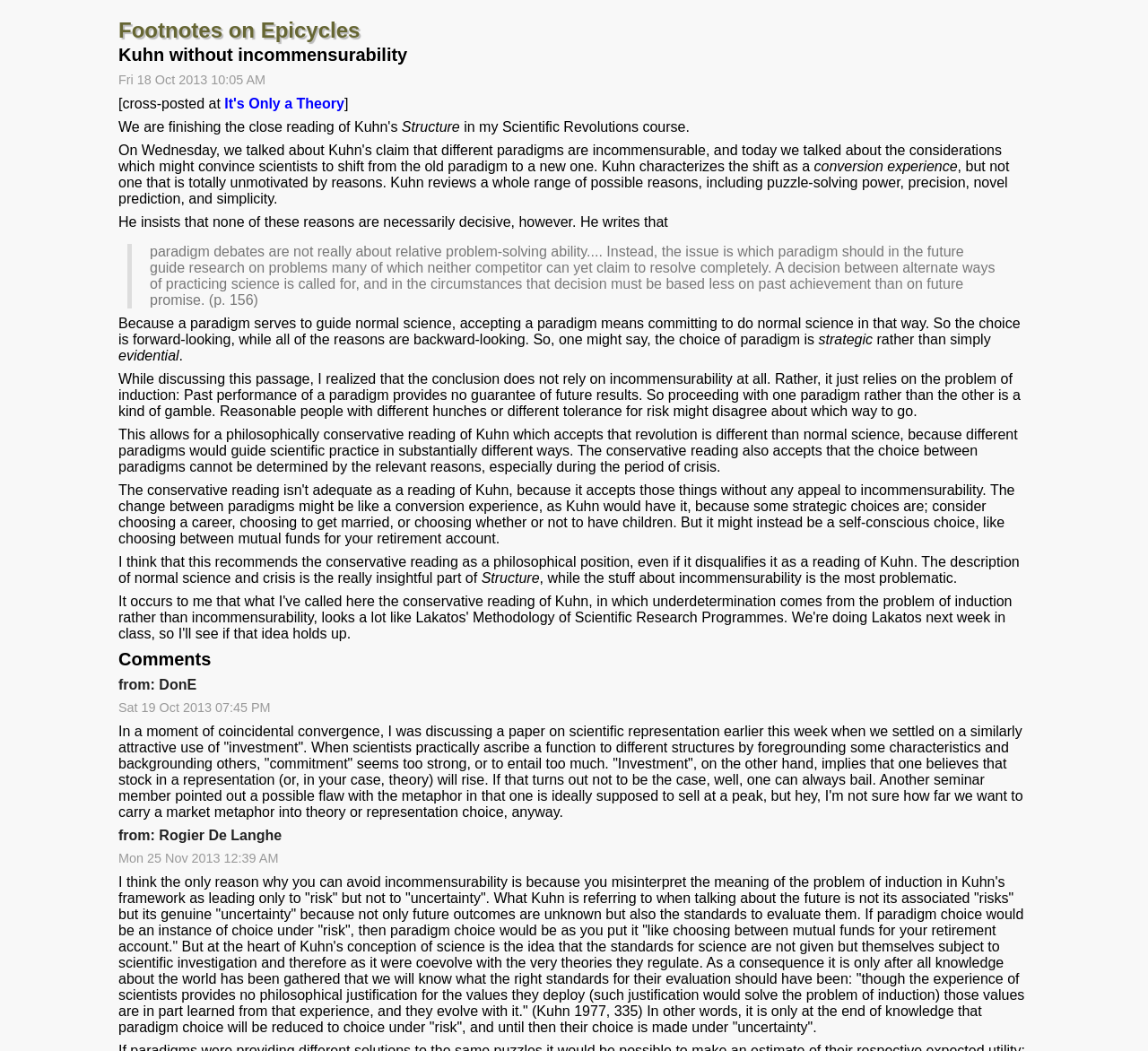Given the element description "It's Only a Theory" in the screenshot, predict the bounding box coordinates of that UI element.

[0.196, 0.091, 0.3, 0.106]